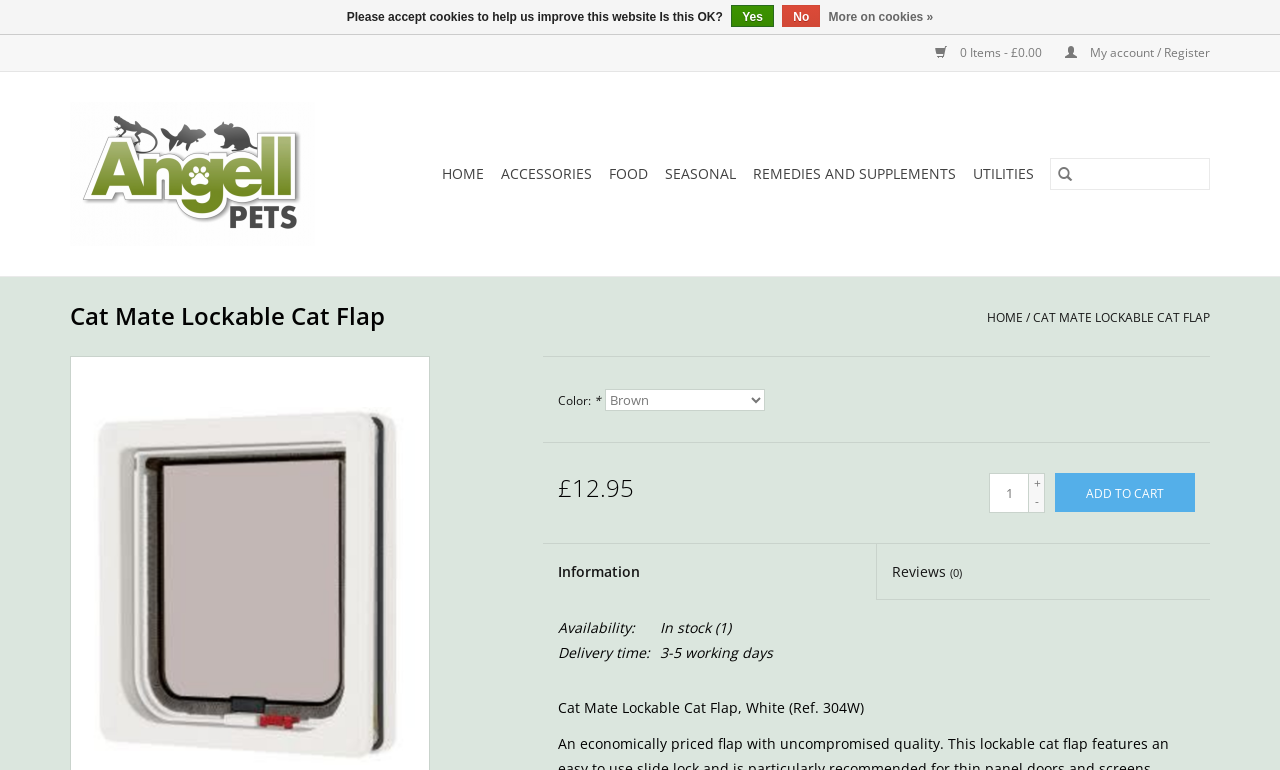Please identify the bounding box coordinates of the clickable area that will allow you to execute the instruction: "View home page".

[0.341, 0.205, 0.383, 0.247]